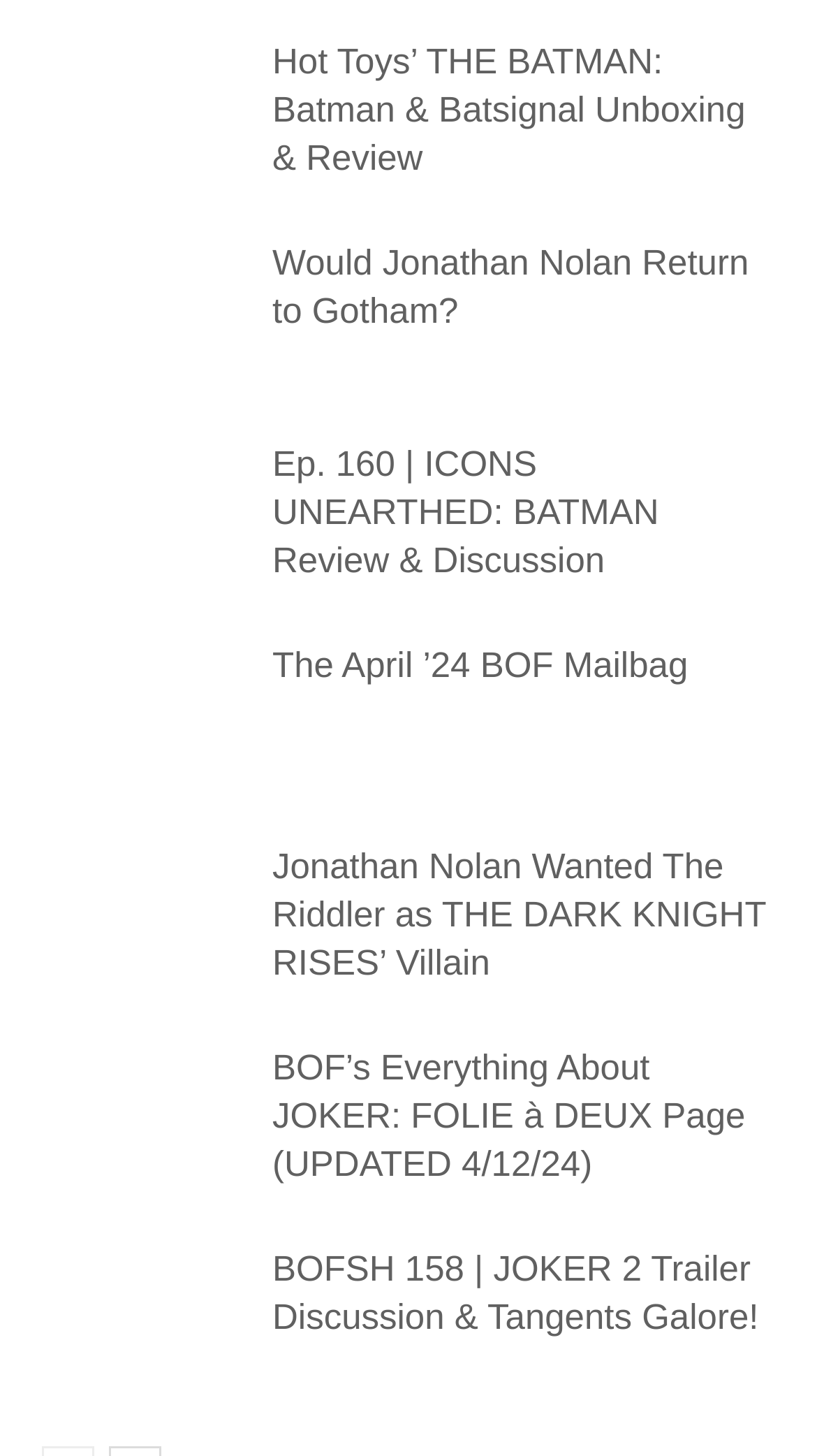How many links are present on this webpage?
Refer to the screenshot and respond with a concise word or phrase.

10